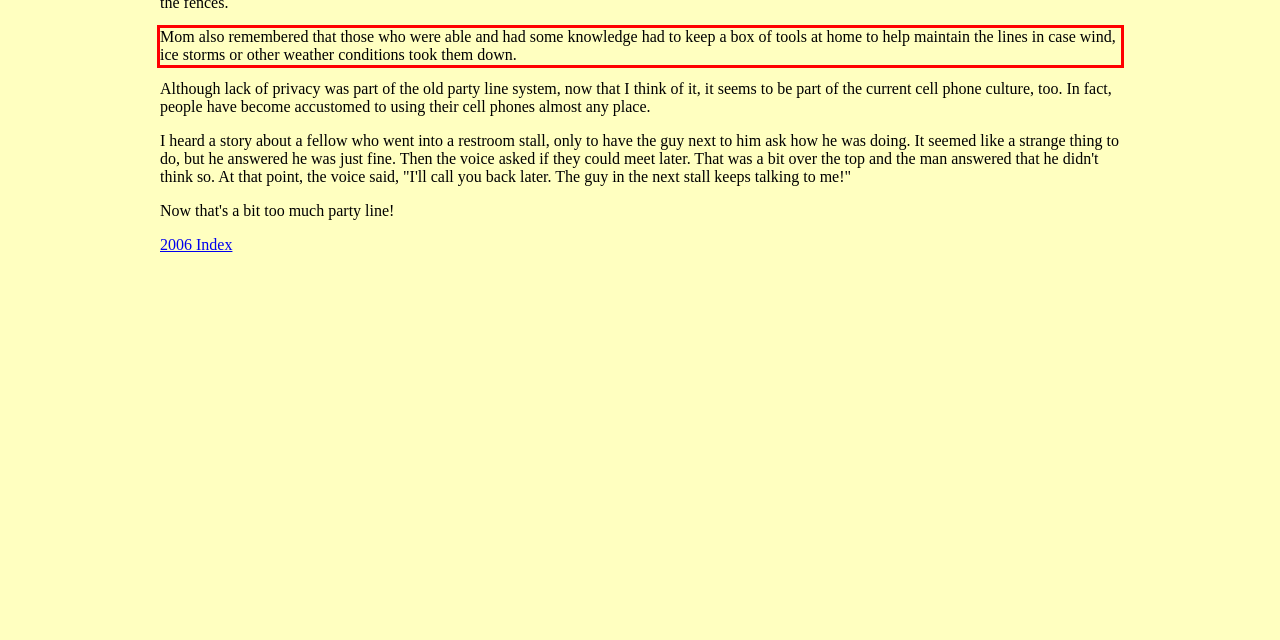Please identify and extract the text from the UI element that is surrounded by a red bounding box in the provided webpage screenshot.

Mom also remembered that those who were able and had some knowledge had to keep a box of tools at home to help maintain the lines in case wind, ice storms or other weather conditions took them down.